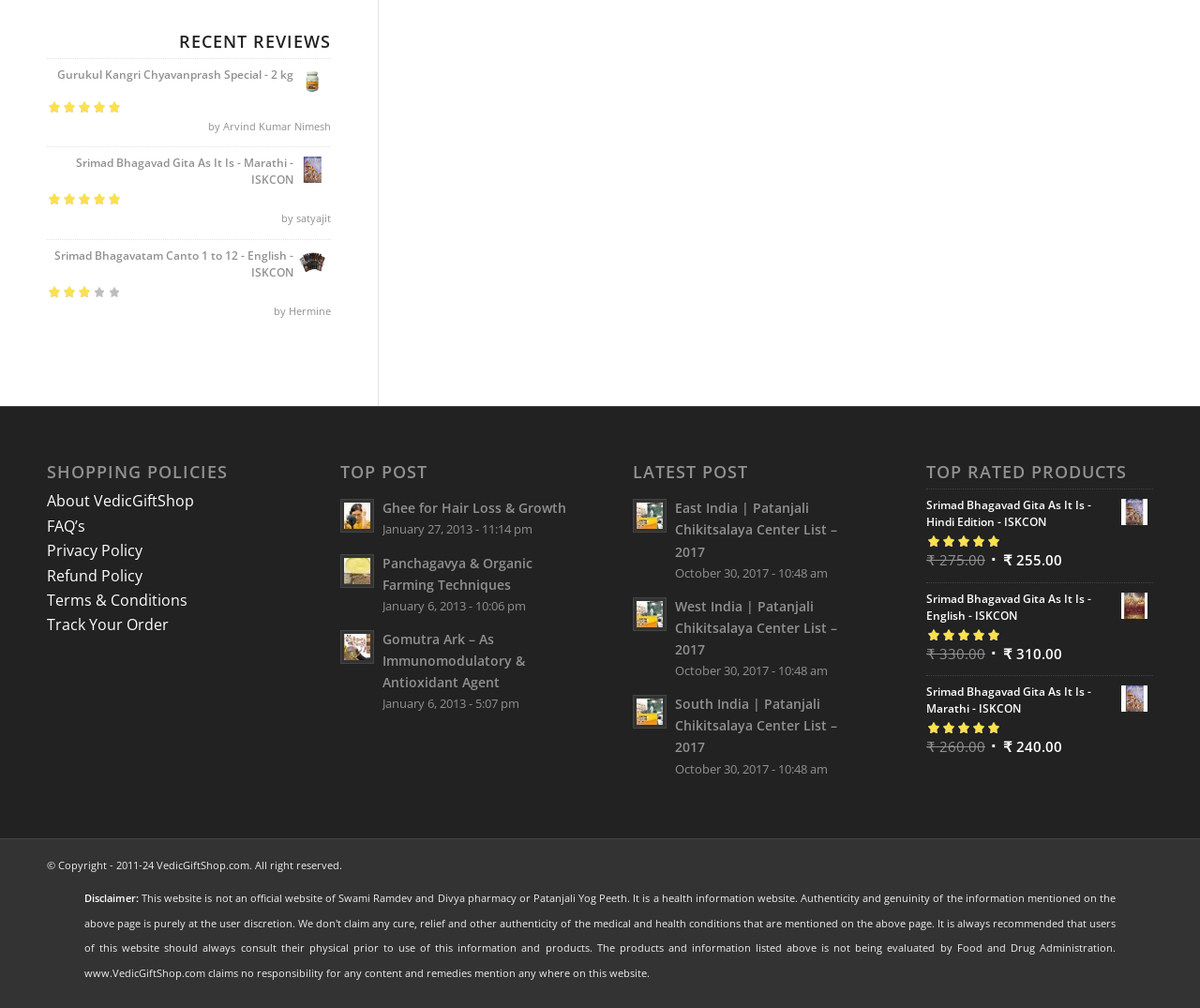Predict the bounding box coordinates of the UI element that matches this description: "Panchagavya & Organic Farming Techniques". The coordinates should be in the format [left, top, right, bottom] with each value between 0 and 1.

[0.319, 0.549, 0.444, 0.589]